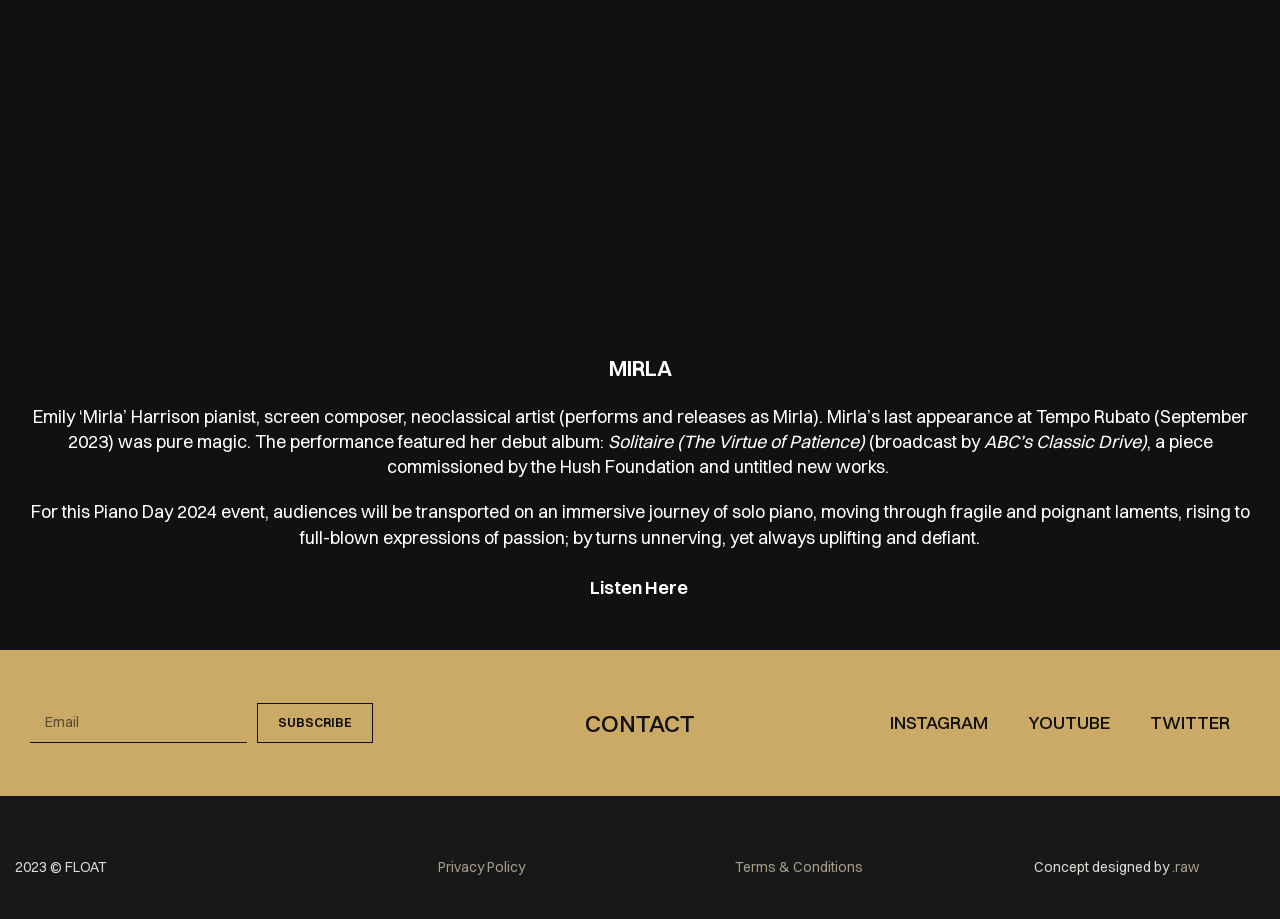What is the name of the pianist?
Look at the image and provide a short answer using one word or a phrase.

Mirla